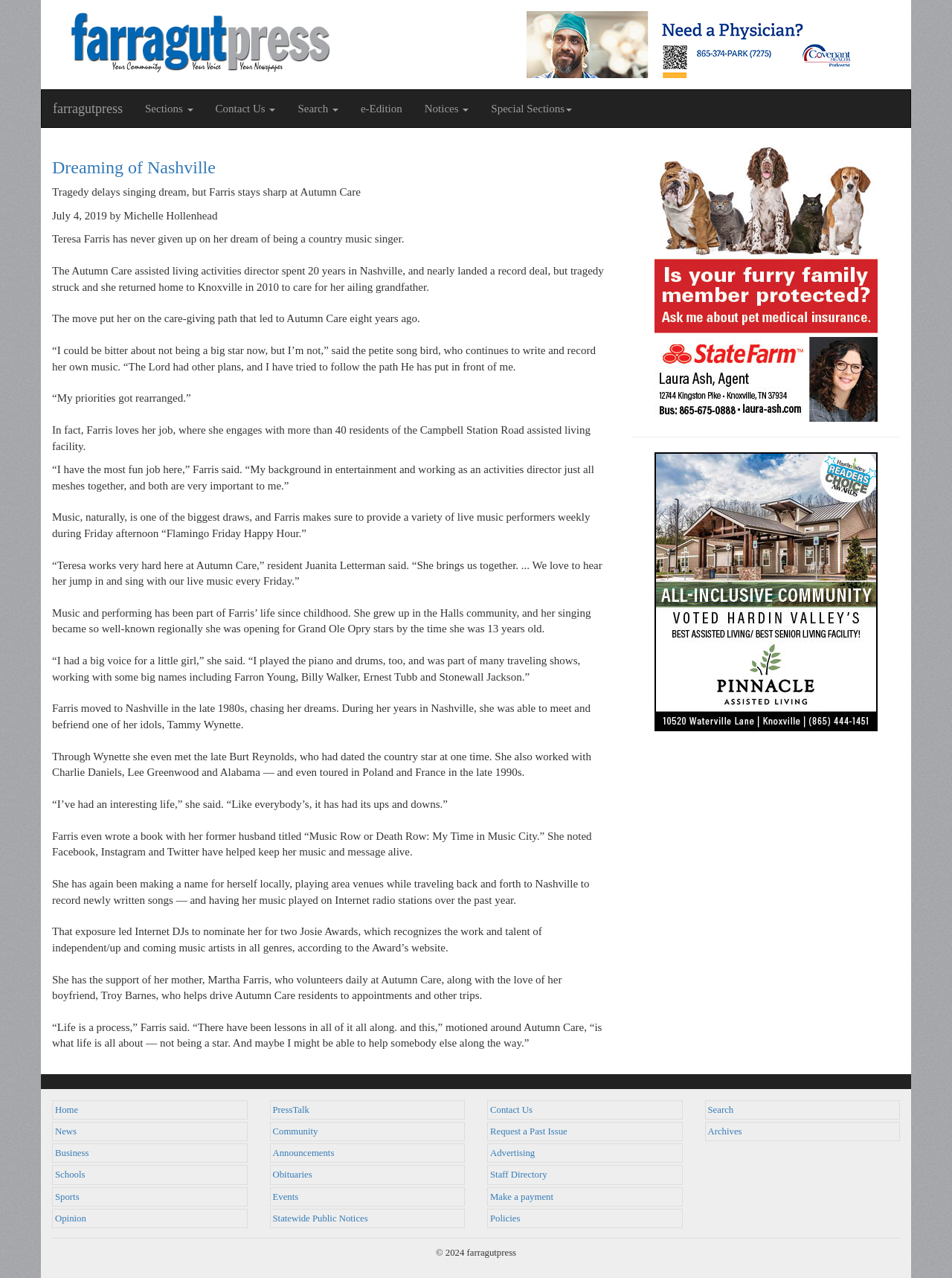From the given element description: "Dreaming of Nashville", find the bounding box for the UI element. Provide the coordinates as four float numbers between 0 and 1, in the order [left, top, right, bottom].

[0.055, 0.123, 0.227, 0.139]